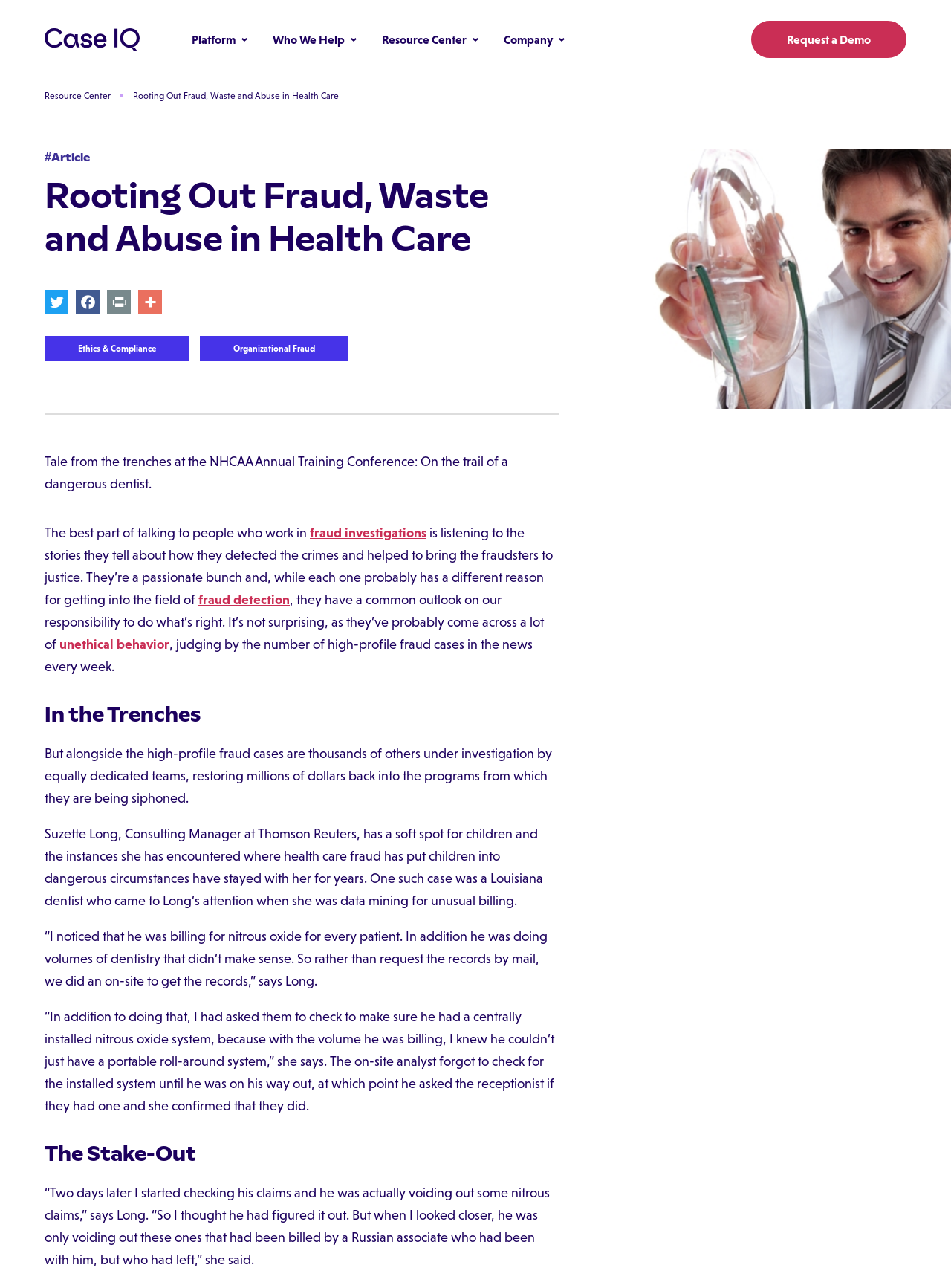Locate the bounding box coordinates of the area to click to fulfill this instruction: "Explore the 'Resource Center'". The bounding box should be presented as four float numbers between 0 and 1, in the order [left, top, right, bottom].

[0.298, 0.096, 0.541, 0.177]